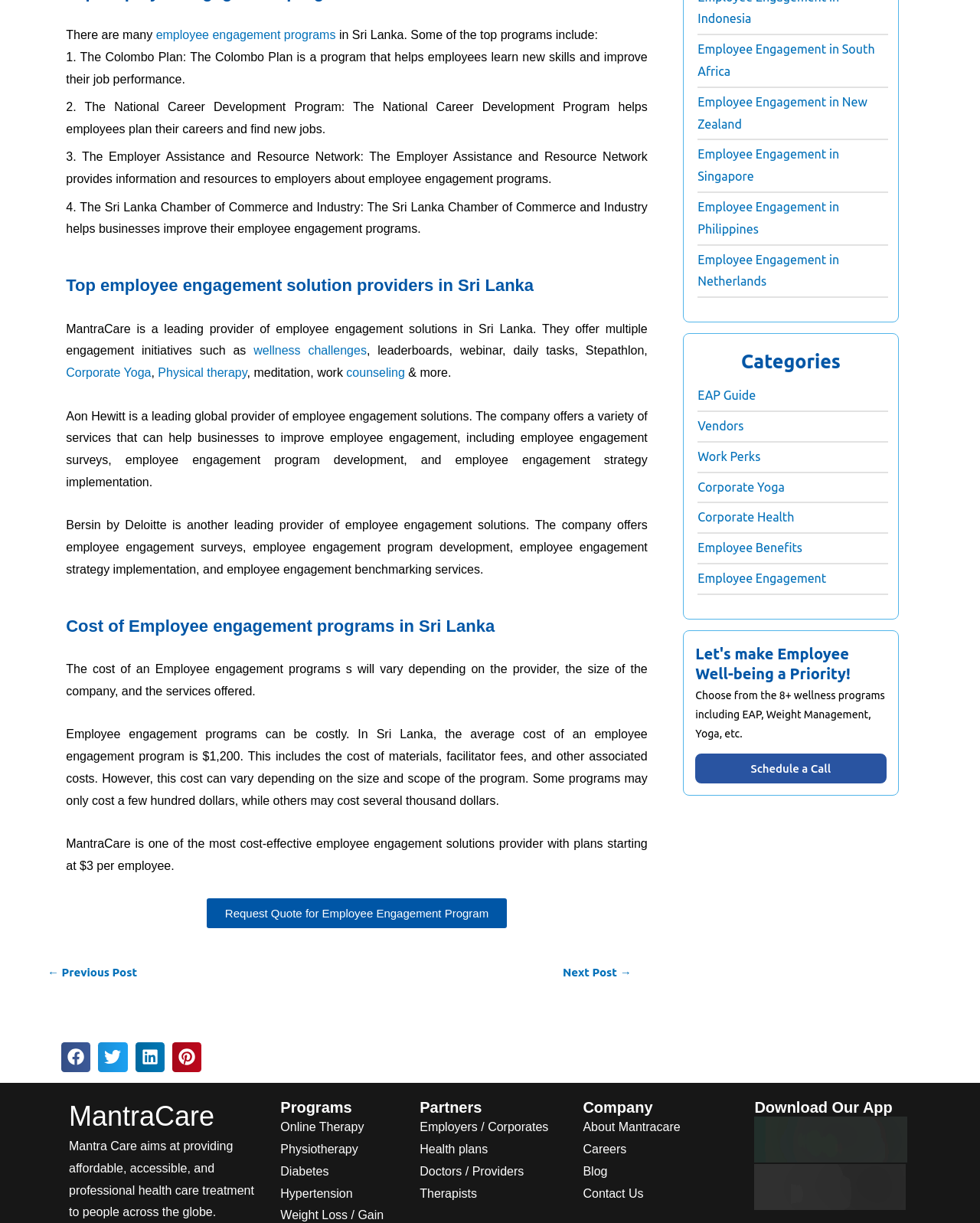Could you find the bounding box coordinates of the clickable area to complete this instruction: "Click on the 'Schedule a Call' button"?

[0.71, 0.616, 0.904, 0.64]